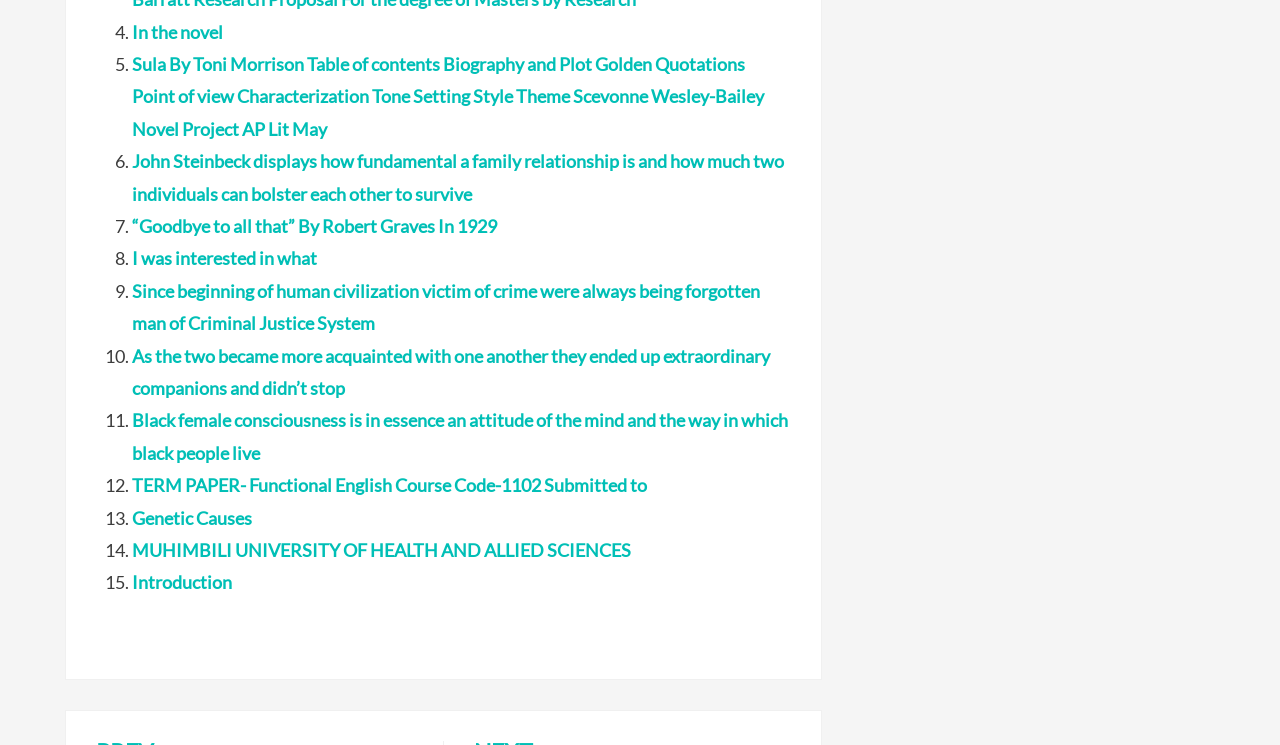Respond with a single word or phrase to the following question: What is the text of the heading at the bottom of the webpage?

Post navigation